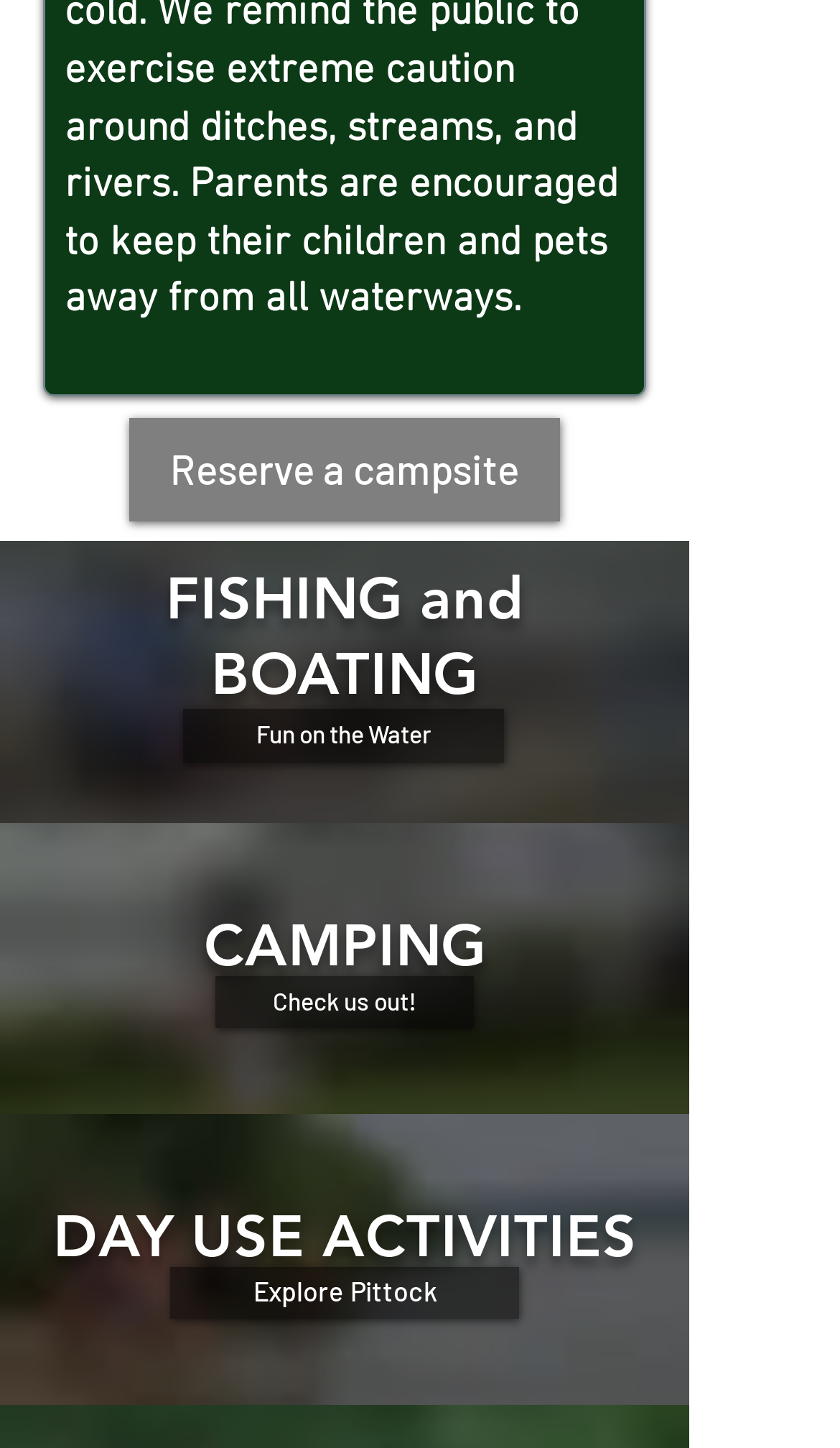How many headings are there on the page?
Using the image, give a concise answer in the form of a single word or short phrase.

3